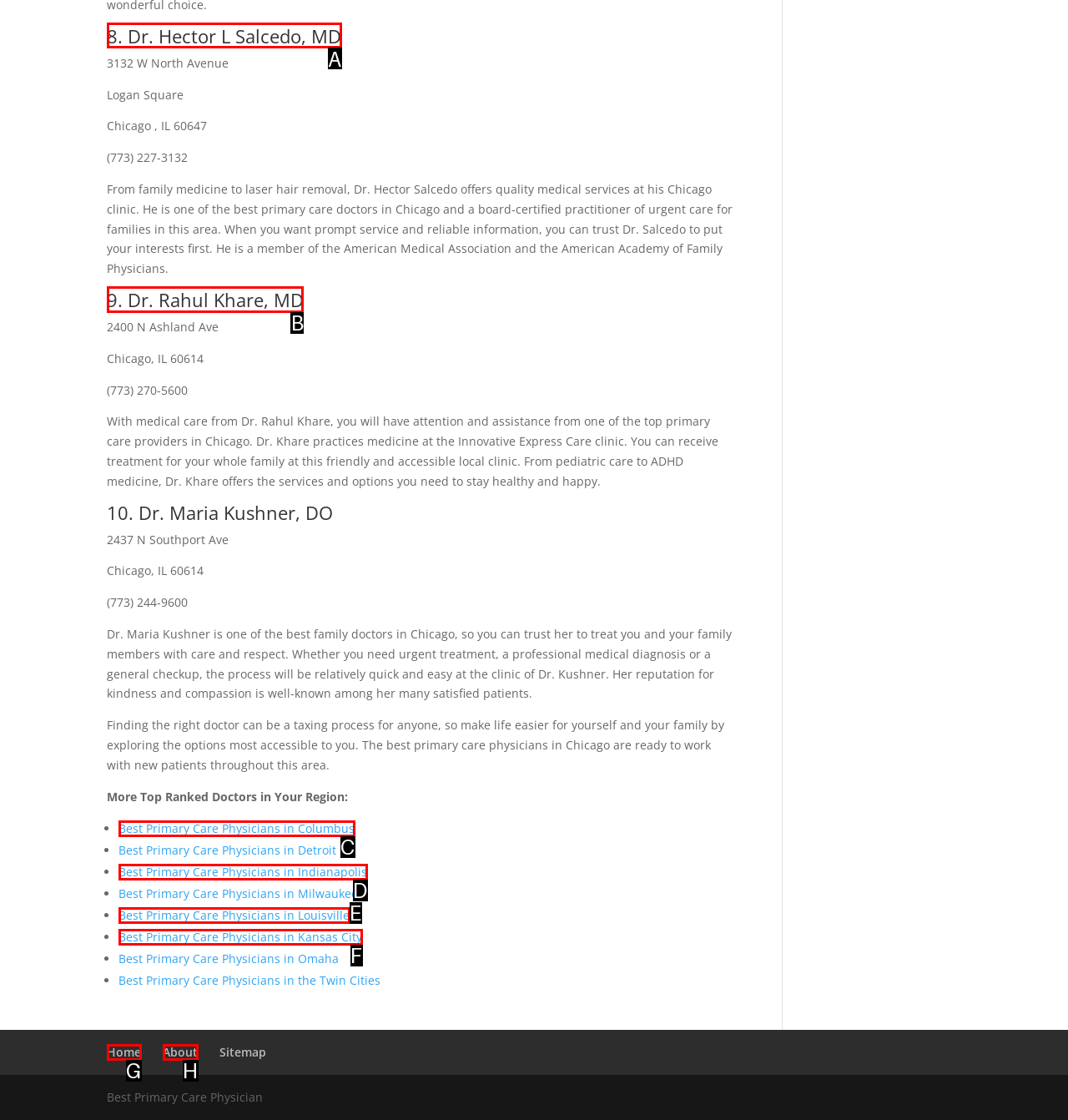Determine the HTML element to click for the instruction: View Dr. Rahul Khare, MD's profile.
Answer with the letter corresponding to the correct choice from the provided options.

B